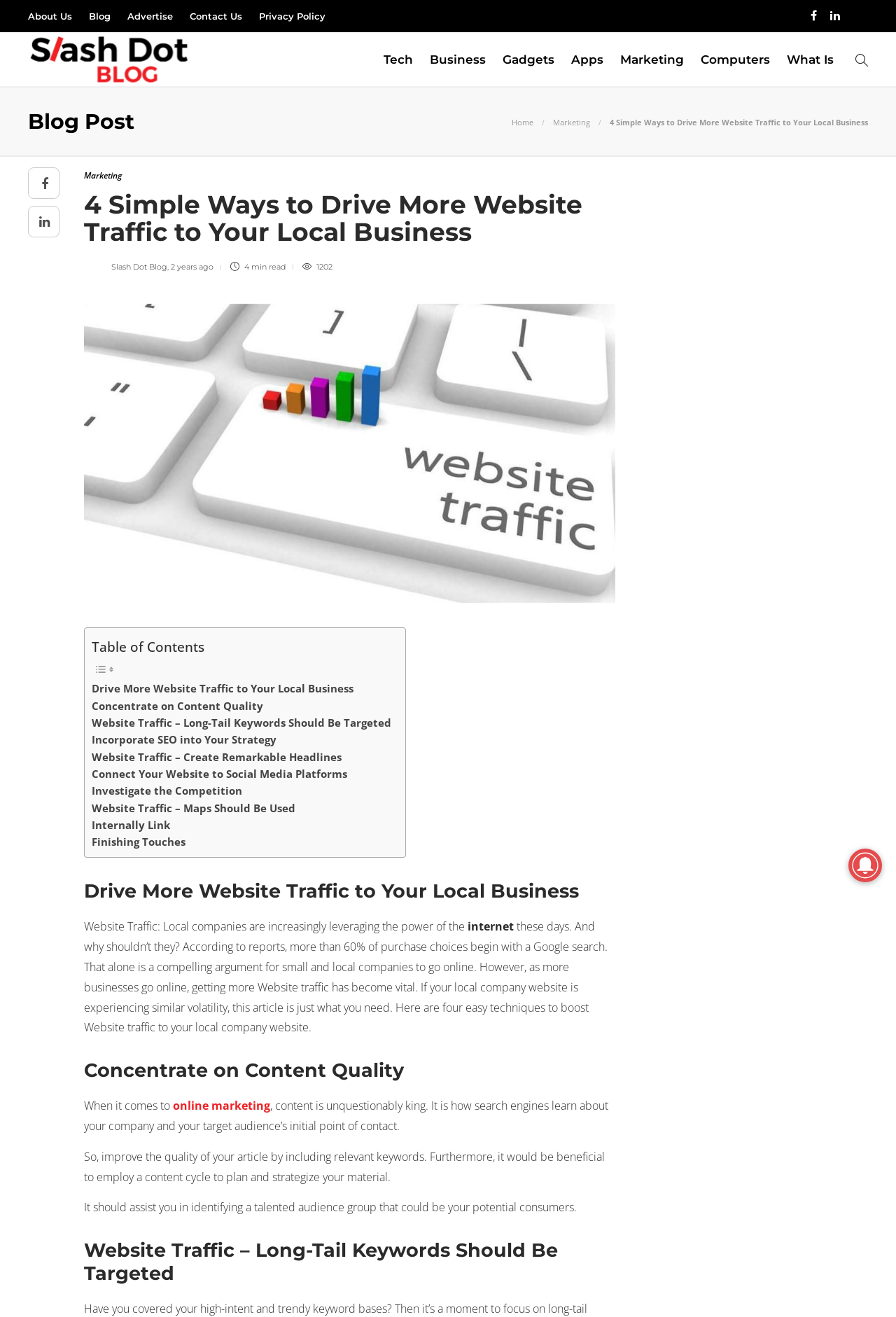Specify the bounding box coordinates for the region that must be clicked to perform the given instruction: "Read the blog post '4 Simple Ways to Drive More Website Traffic to Your Local Business'".

[0.094, 0.145, 0.663, 0.191]